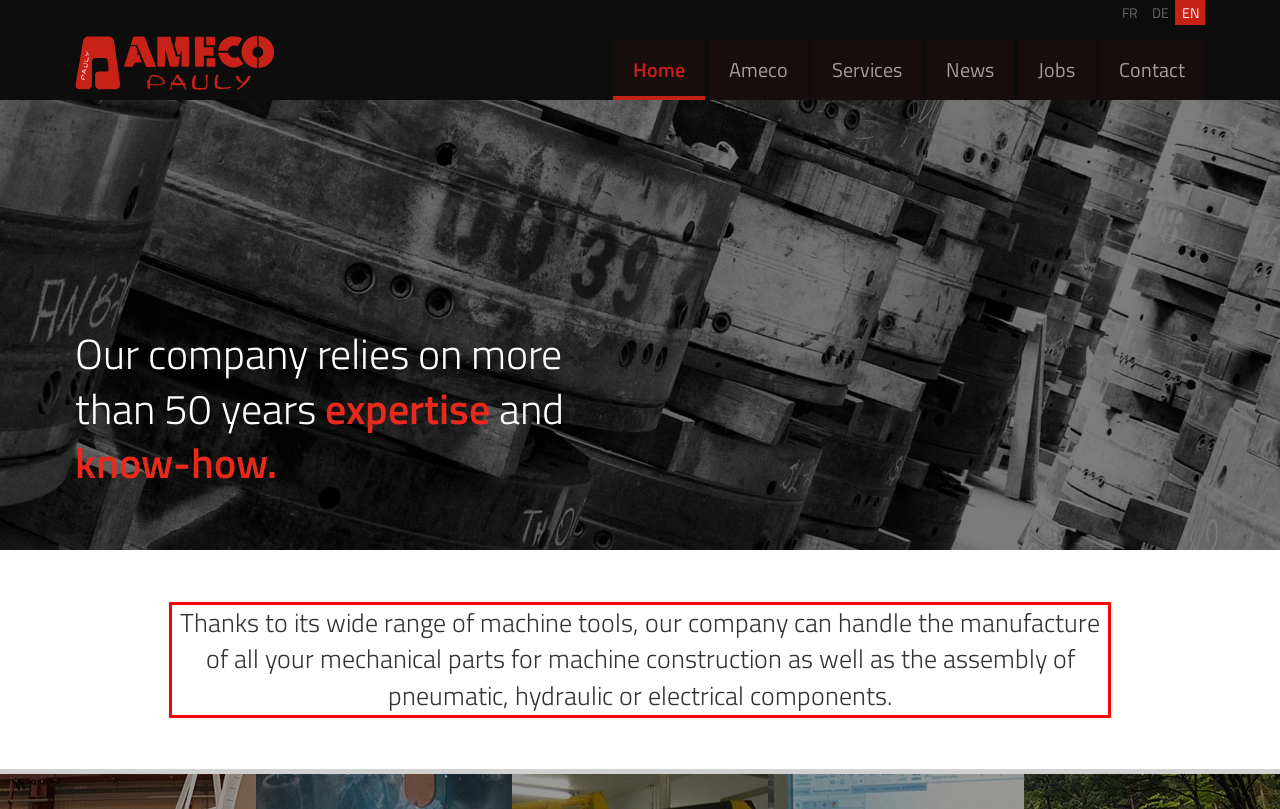You are provided with a screenshot of a webpage containing a red bounding box. Please extract the text enclosed by this red bounding box.

Thanks to its wide range of machine tools, our company can handle the manufacture of all your mechanical parts for machine construction as well as the assembly of pneumatic, hydraulic or electrical components.